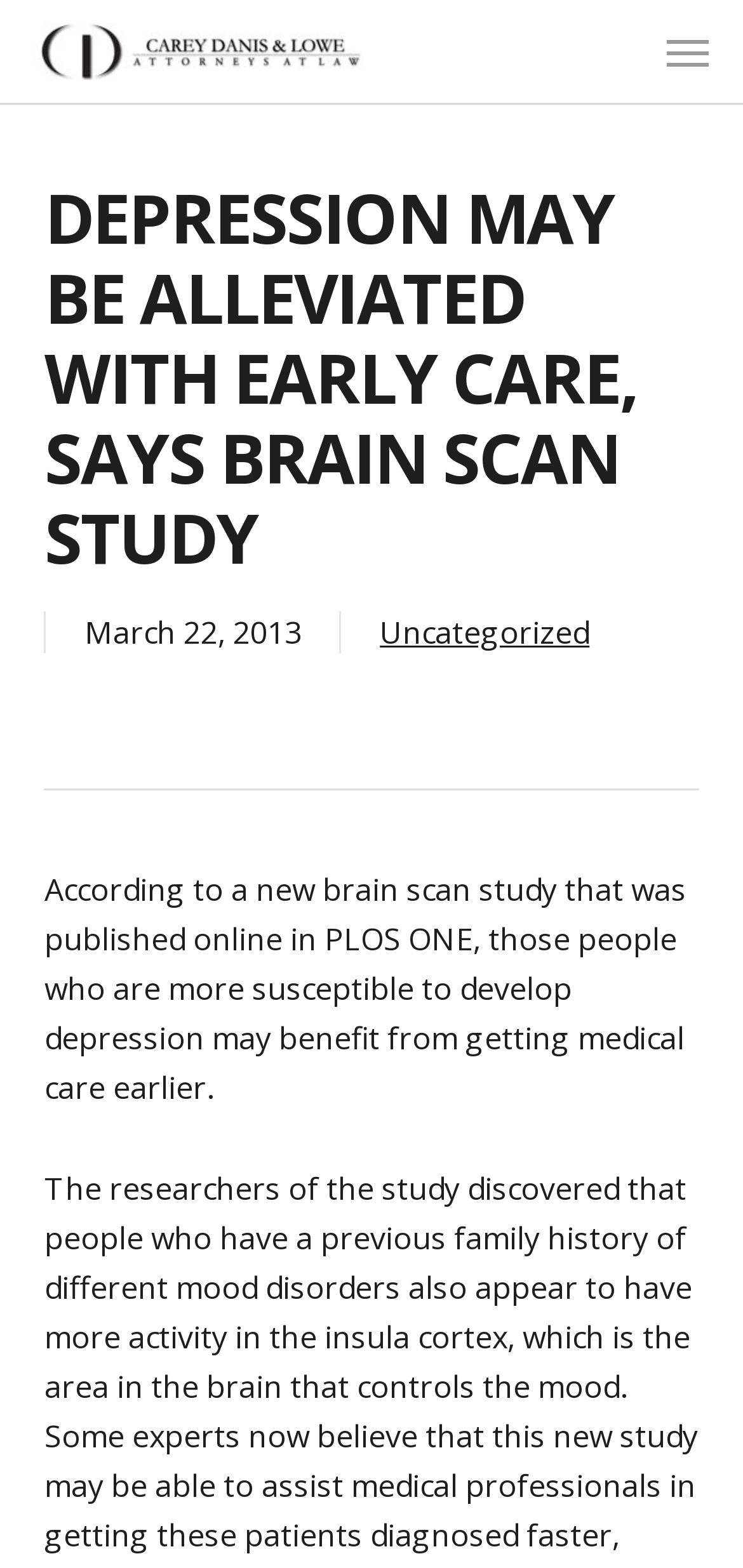Illustrate the webpage with a detailed description.

The webpage appears to be an article or news page discussing a study on depression and the potential benefits of early medical care. At the top left of the page, there is a link and an image, both labeled "Carey Danis & Lowe", which likely represents the logo or branding of the website or organization. 

On the top right, there is a button labeled "Navigation Menu", which is not currently expanded. 

Below the logo, there is a prominent heading that reads "DEPRESSION MAY BE ALLEVIATED WITH EARLY CARE, SAYS BRAIN SCAN STUDY". This heading spans most of the width of the page. 

Underneath the heading, there is a date "March 22, 2013" and a link labeled "Uncategorized", which suggests that the article is categorized under a general or miscellaneous category. 

The main content of the article begins below the date and category link. The text starts with "According to a new brain scan study that was published online in" and continues with "PLOS ONE," and then concludes with the sentence "those people who are more susceptible to develop depression may benefit from getting medical care earlier." This text is divided into three separate blocks, but they appear to be a single paragraph or thought.